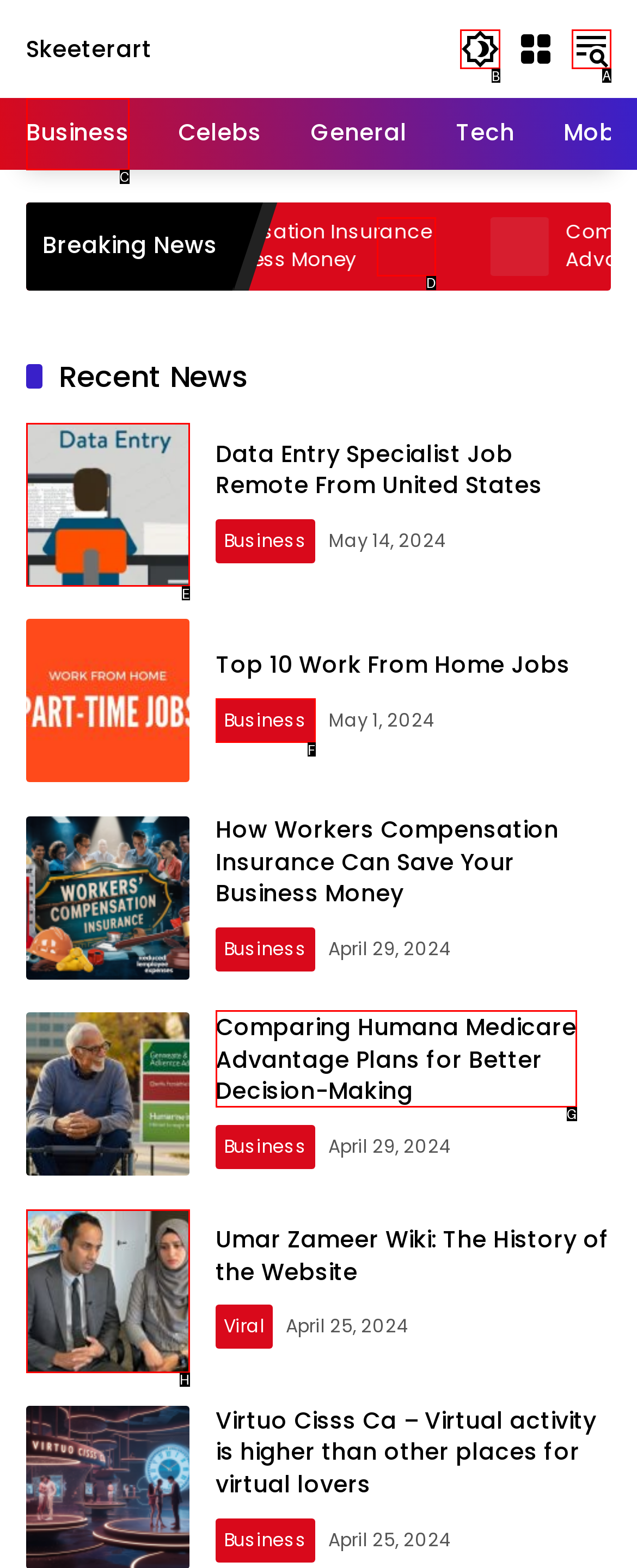Choose the HTML element that needs to be clicked for the given task: Switch to Dark Mode Respond by giving the letter of the chosen option.

B